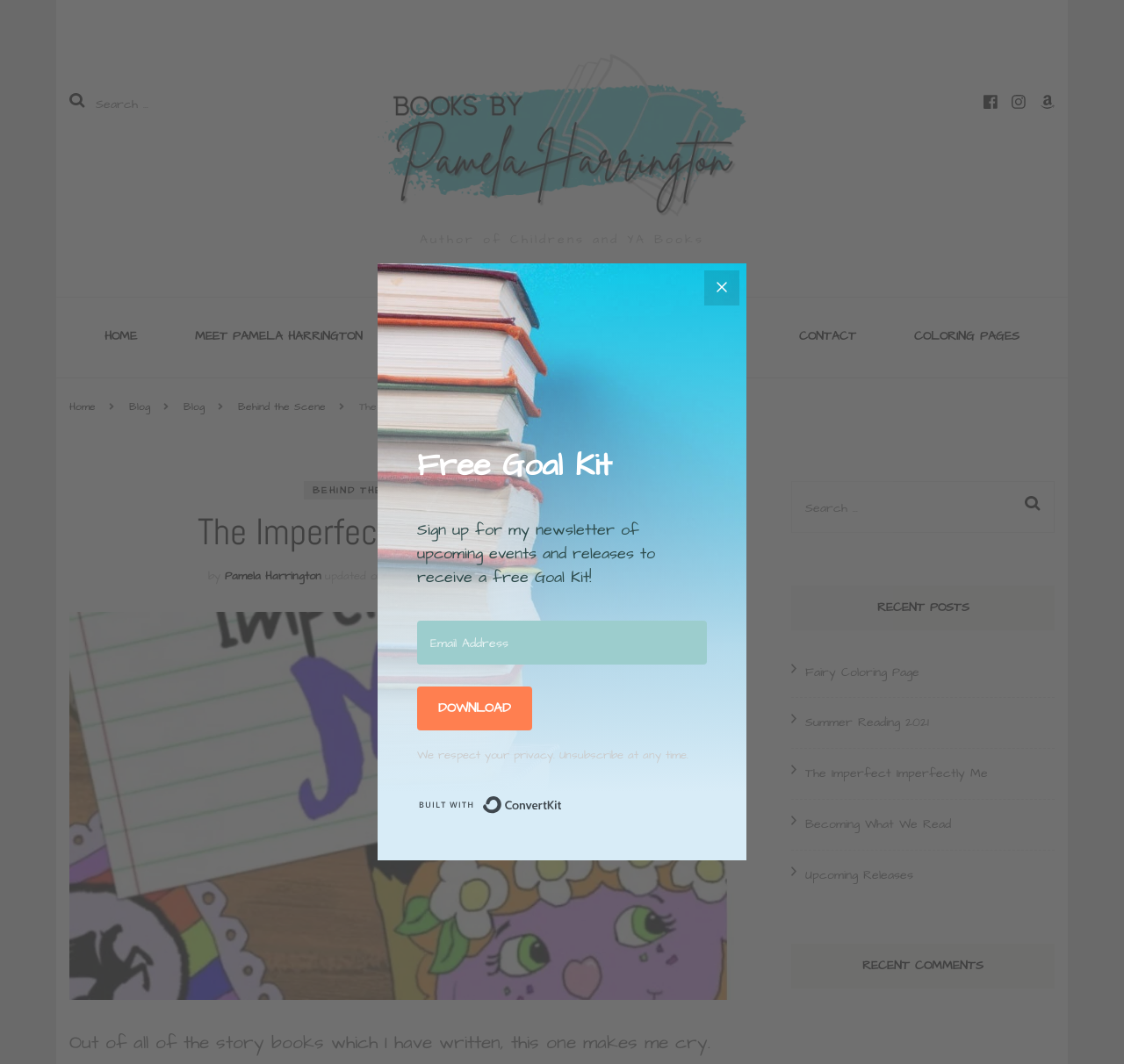What is the author's profession?
Kindly offer a detailed explanation using the data available in the image.

I inferred this from the StaticText element 'Author of Childrens and YA Books' which is located at [0.373, 0.217, 0.627, 0.234] and is a direct description of the author's profession.